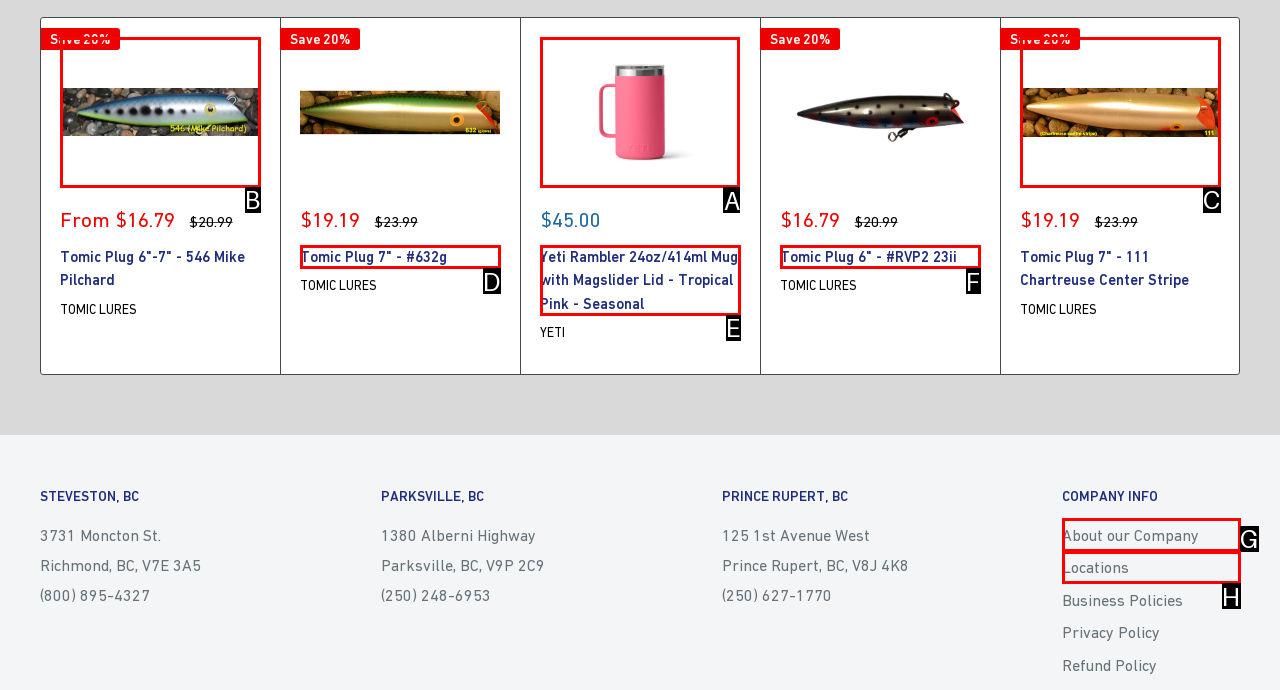Choose the letter of the UI element necessary for this task: View the 'Yeti Rambler 24oz/414ml Mug with Magslider Lid - Tropical Pink - Seasonal' product
Answer with the correct letter.

A